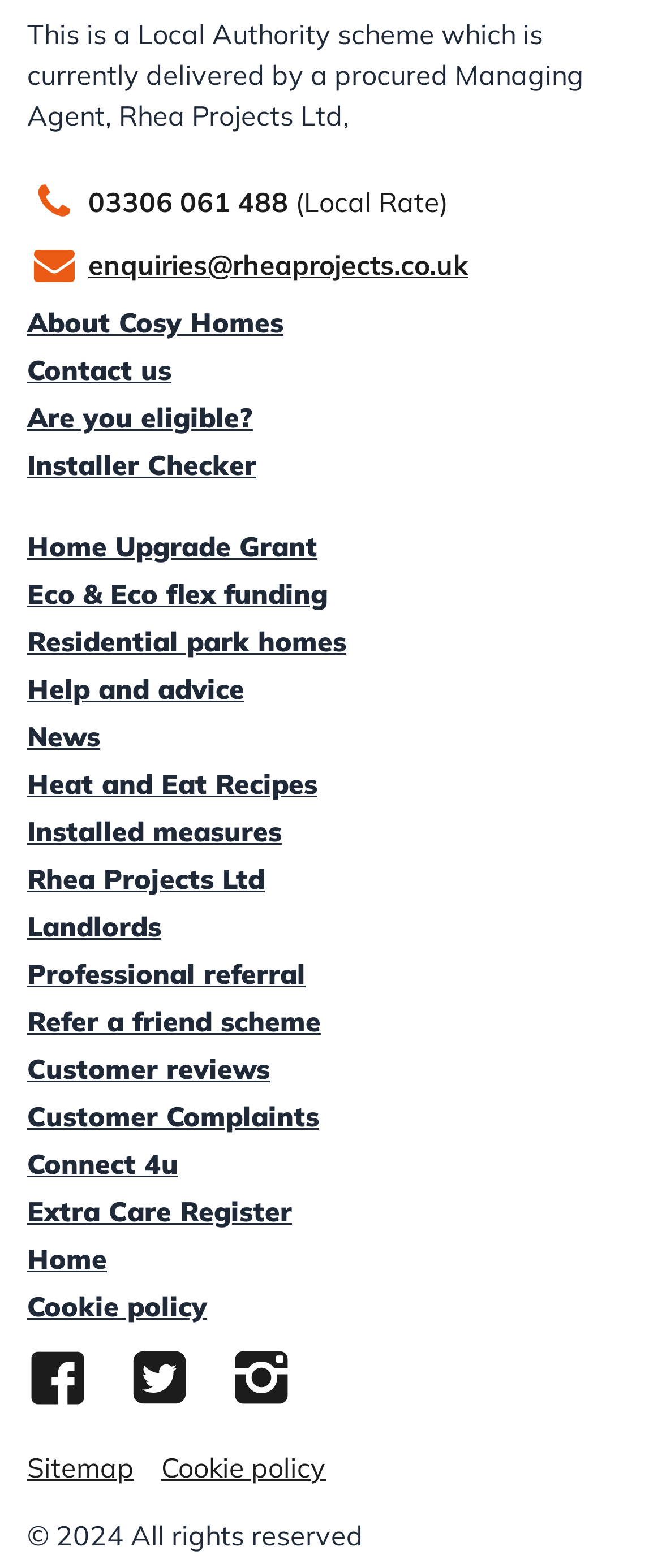Determine the bounding box coordinates for the region that must be clicked to execute the following instruction: "Follow on Facebook".

[0.041, 0.859, 0.133, 0.906]